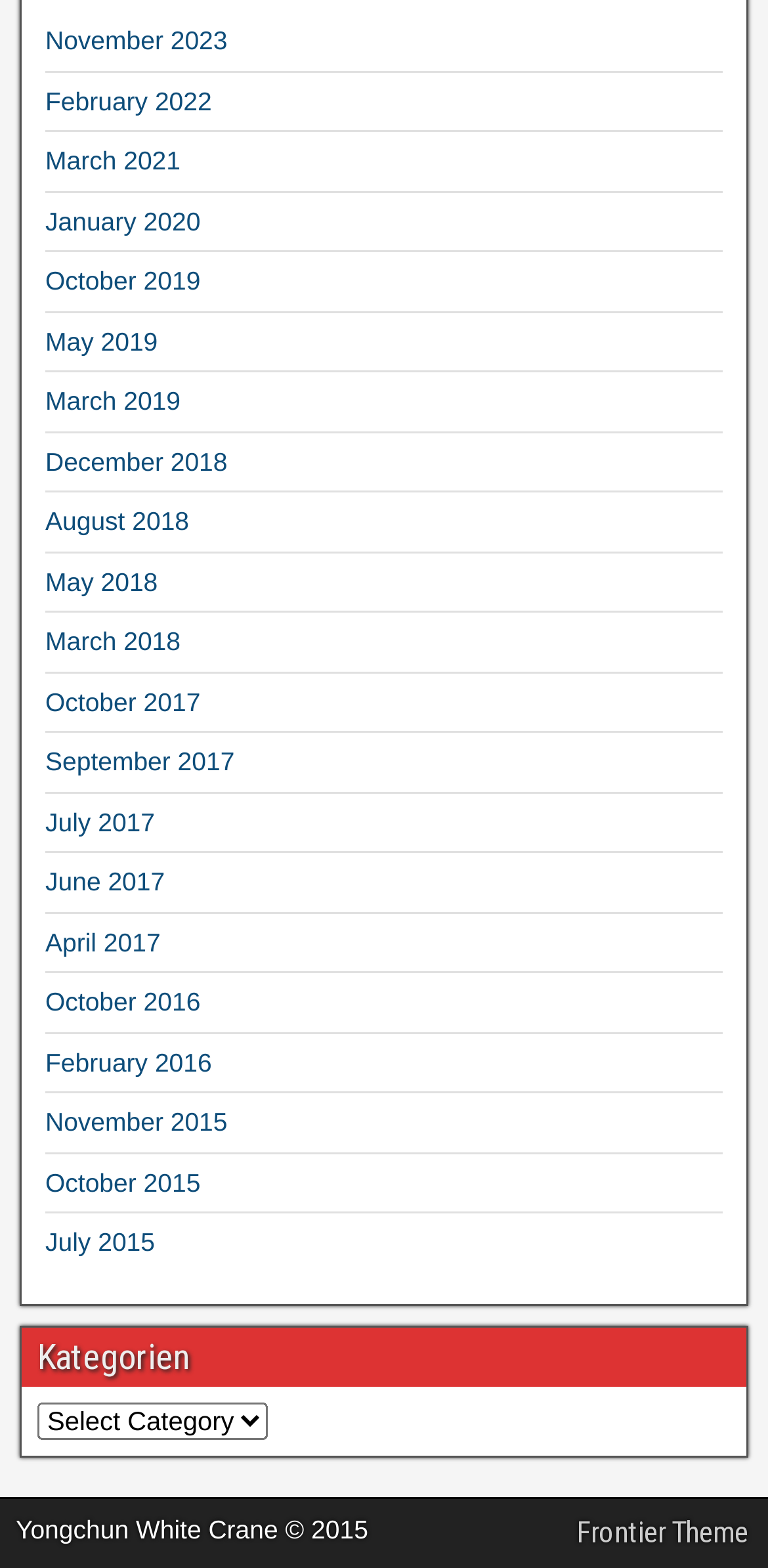Kindly determine the bounding box coordinates of the area that needs to be clicked to fulfill this instruction: "Visit October 2015".

[0.059, 0.745, 0.261, 0.764]